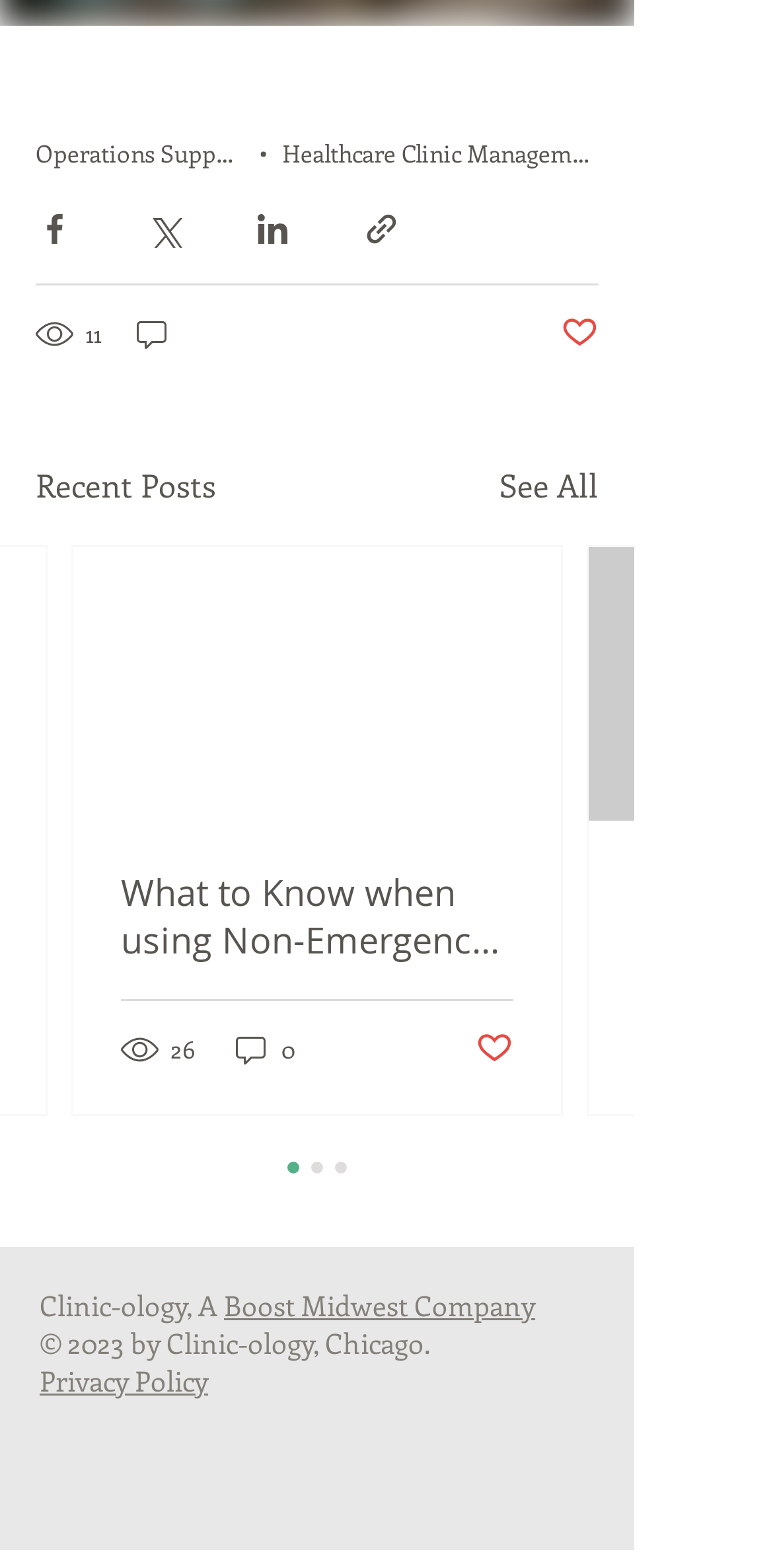Respond with a single word or phrase to the following question: How many social media sharing options are available?

4